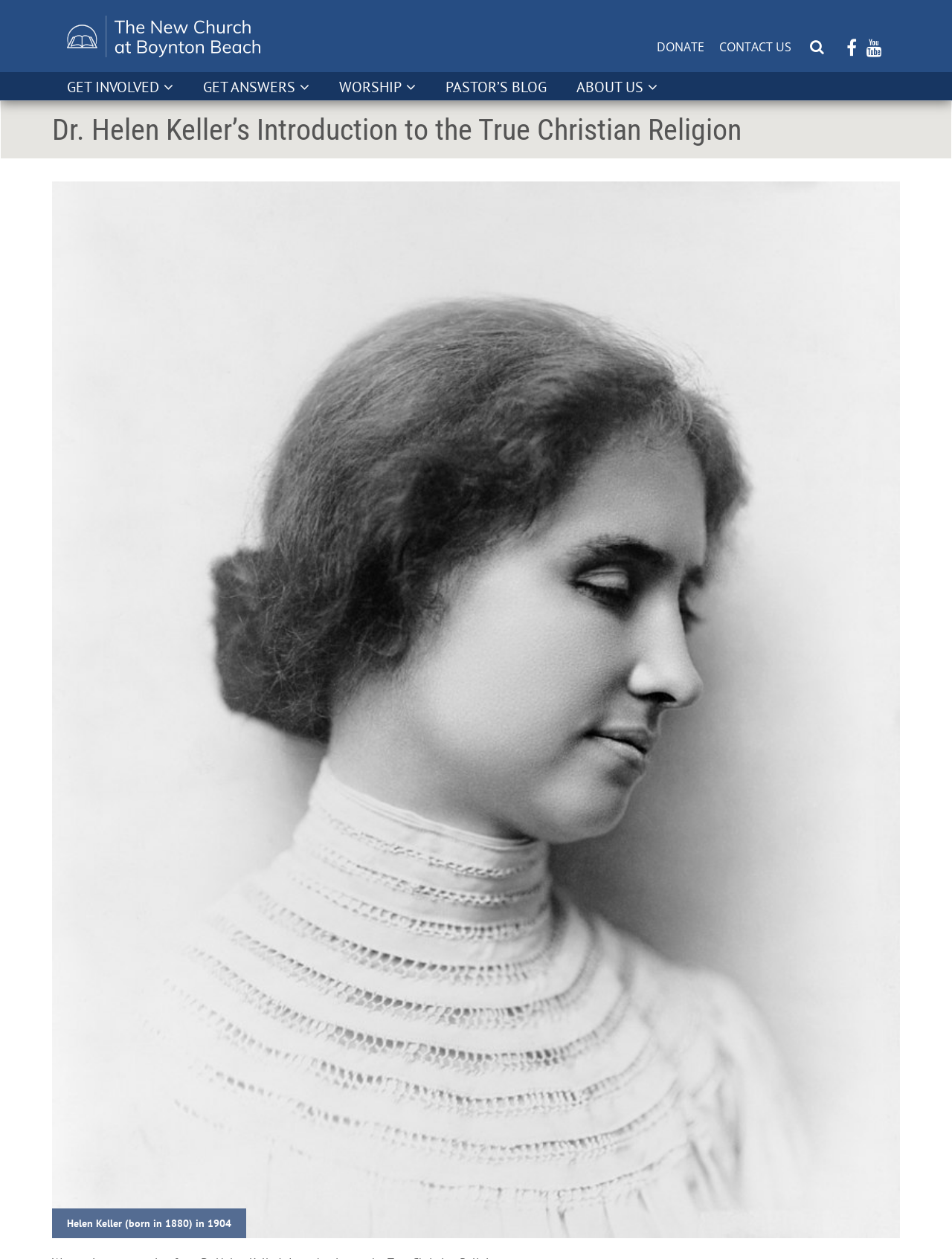Please specify the bounding box coordinates of the element that should be clicked to execute the given instruction: 'Search the website'. Ensure the coordinates are four float numbers between 0 and 1, expressed as [left, top, right, bottom].

[0.851, 0.03, 0.871, 0.045]